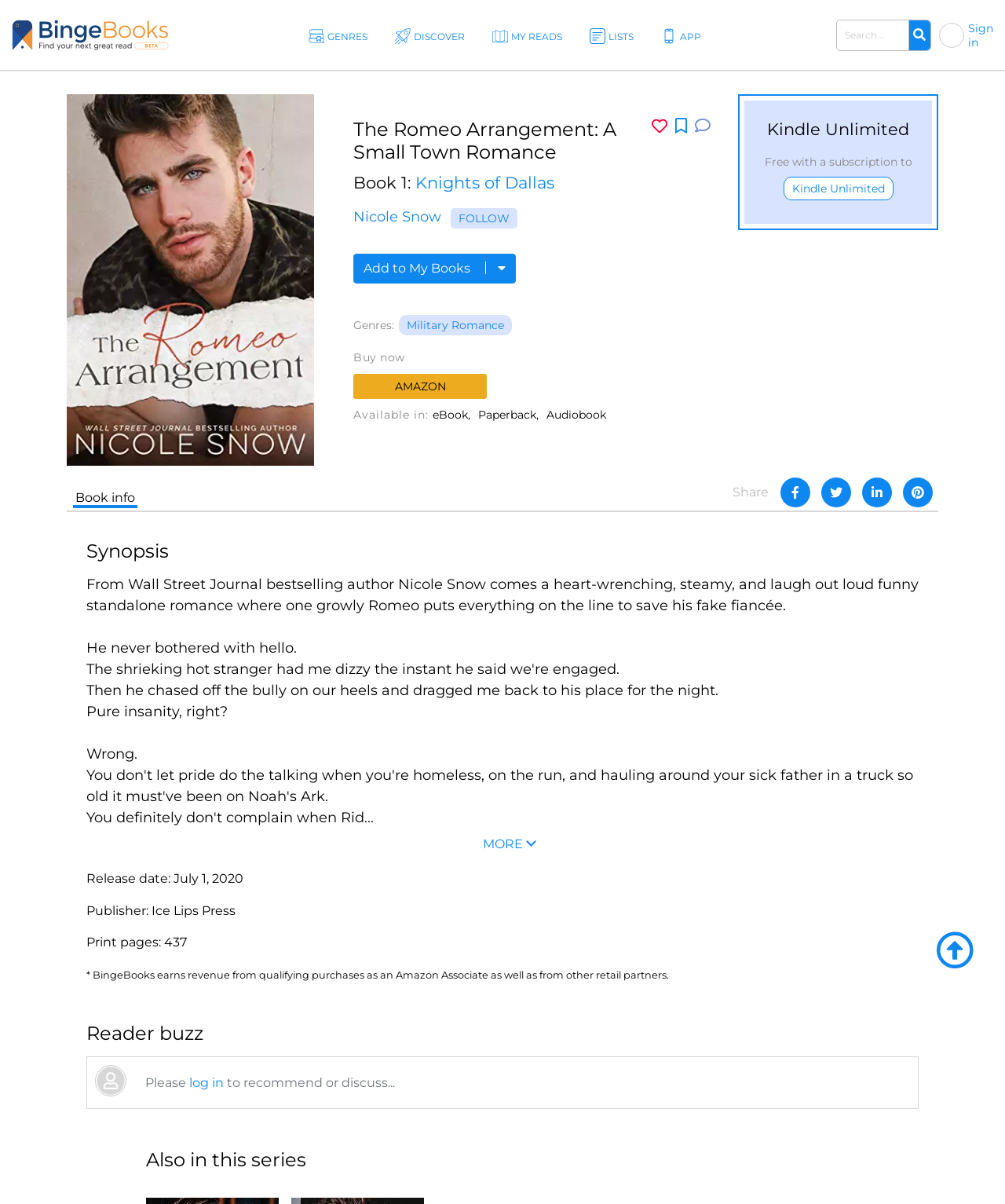What is the publisher of the book?
Based on the visual content, answer with a single word or a brief phrase.

Ice Lips Press